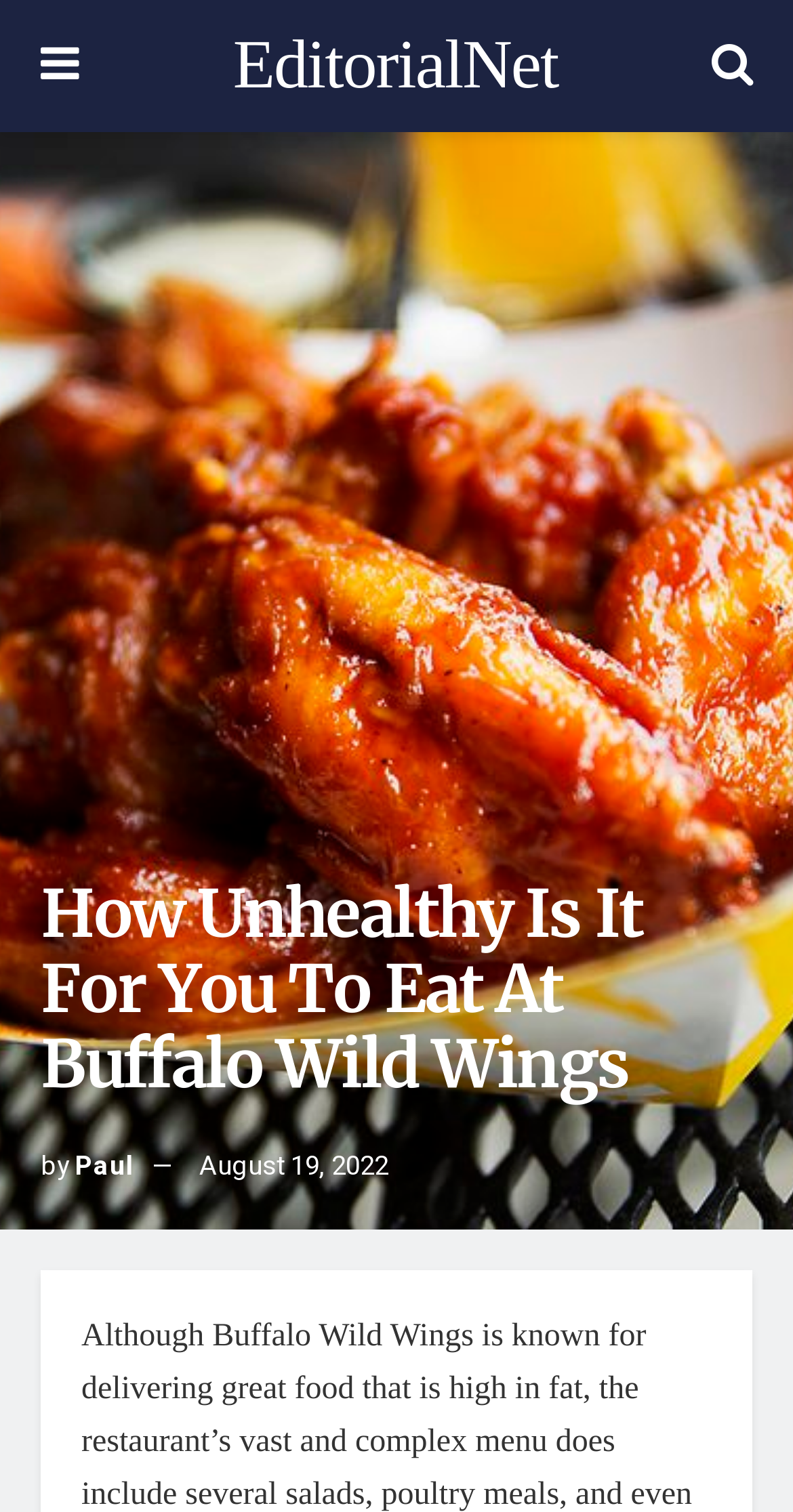Please provide the bounding box coordinate of the region that matches the element description: Paul. Coordinates should be in the format (top-left x, top-left y, bottom-right x, bottom-right y) and all values should be between 0 and 1.

[0.095, 0.758, 0.169, 0.783]